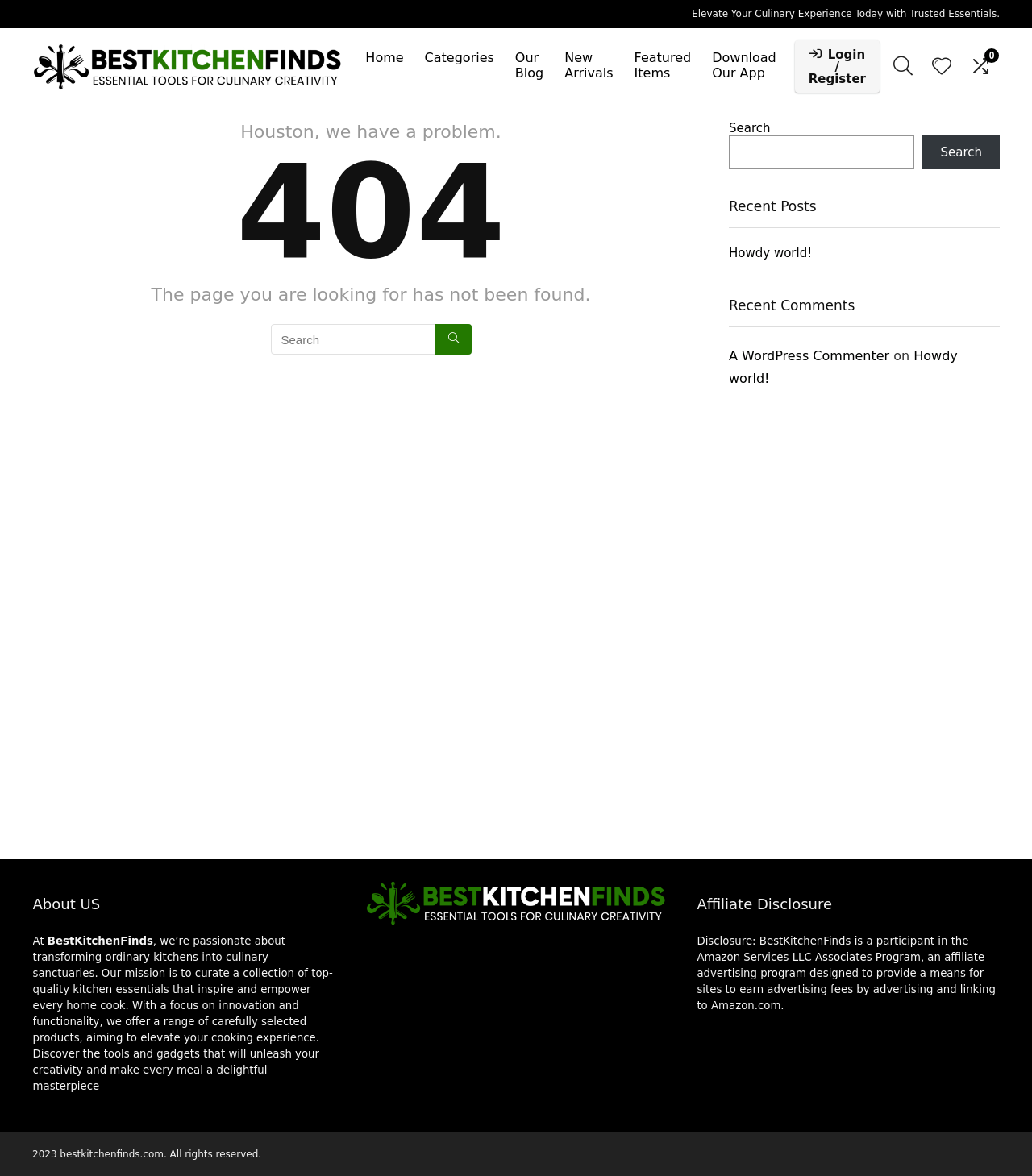Describe in detail what you see on the webpage.

This webpage is a 404 error page from BestKitchenFinds, a website that specializes in kitchen essentials. At the top of the page, there is a header section with a logo and a navigation menu that includes links to "Home", "Categories", "Our Blog", "New Arrivals", "Featured Items", and "Download Our App". 

Below the header, there is a prominent heading "404" and a message "The page you are looking for has not been found." accompanied by a search bar. 

On the left side of the page, there is a section with a heading "Elevate Your Culinary Experience Today with Trusted Essentials." and a link to the website's homepage. 

On the right side of the page, there is a complementary section that includes a search bar, a heading "Recent Posts" with a link to a blog post titled "Howdy world!", a heading "Recent Comments" with a link to a comment from "A WordPress Commenter", and a footer section with a copyright notice and an affiliate disclosure statement.

At the bottom of the page, there is a section with information about the website, including a mission statement and a description of the website's purpose. There are also links to "About US" and "Affiliate Disclosure" pages.